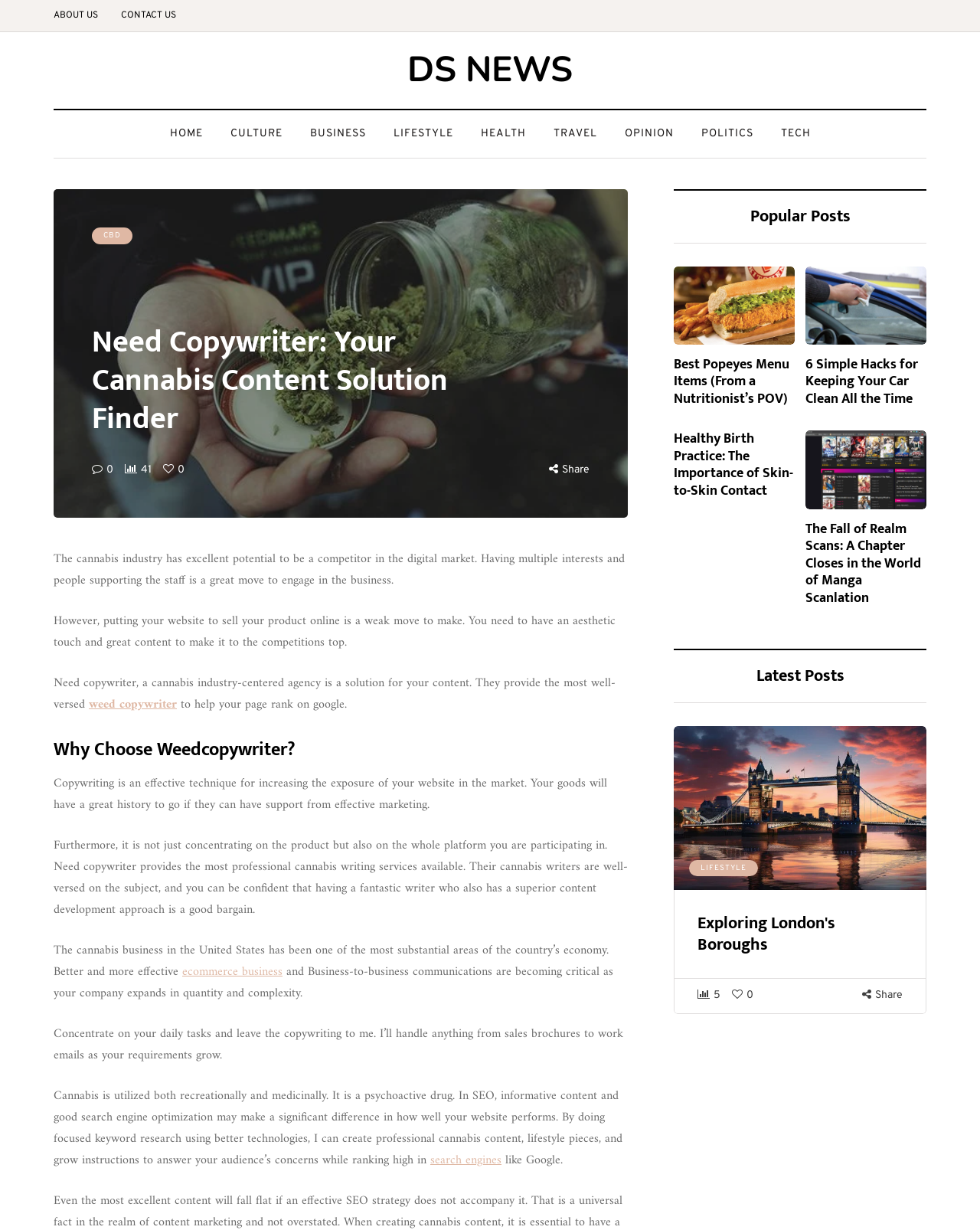Provide the bounding box coordinates for the area that should be clicked to complete the instruction: "Click on ecommerce business".

[0.186, 0.781, 0.288, 0.799]